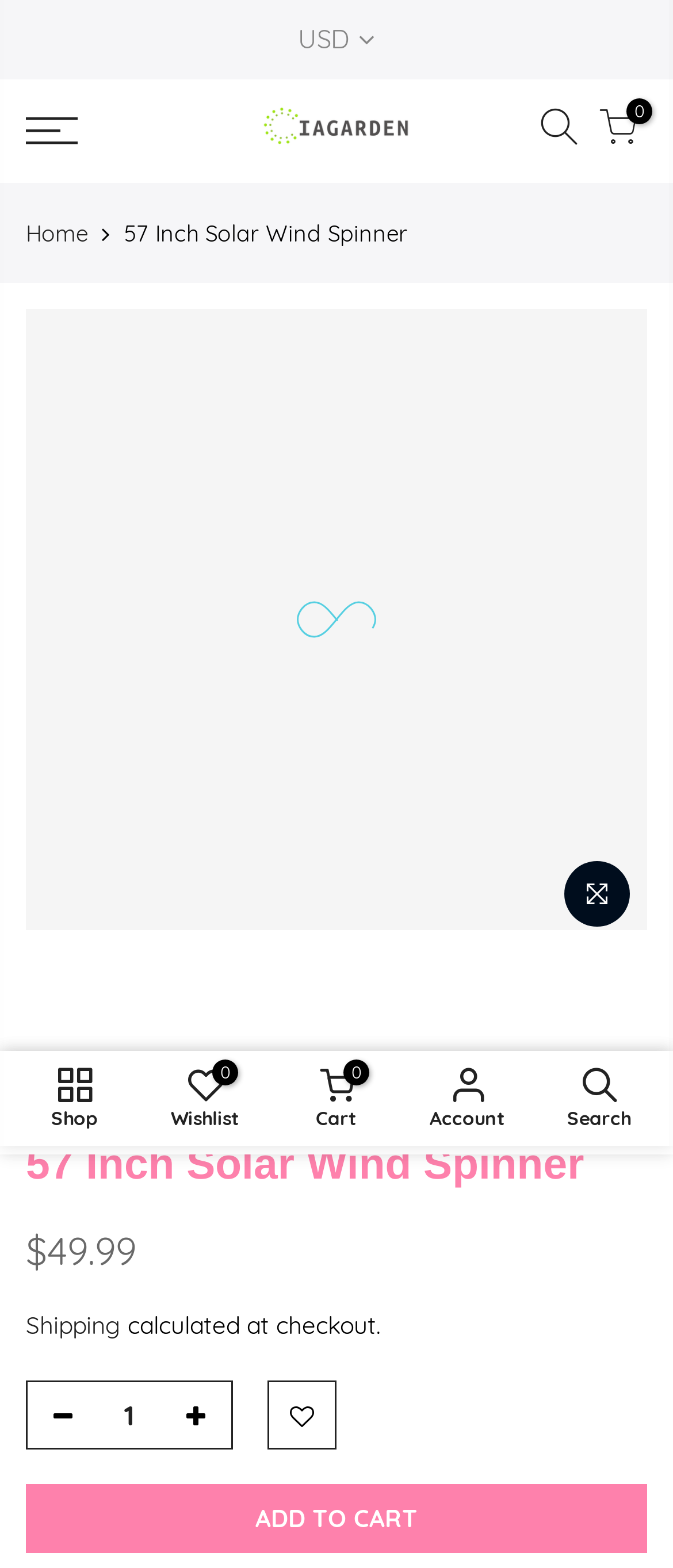Bounding box coordinates should be in the format (top-left x, top-left y, bottom-right x, bottom-right y) and all values should be floating point numbers between 0 and 1. Determine the bounding box coordinate for the UI element described as: input value="1" name="quantity" value="1"

[0.133, 0.682, 0.223, 0.724]